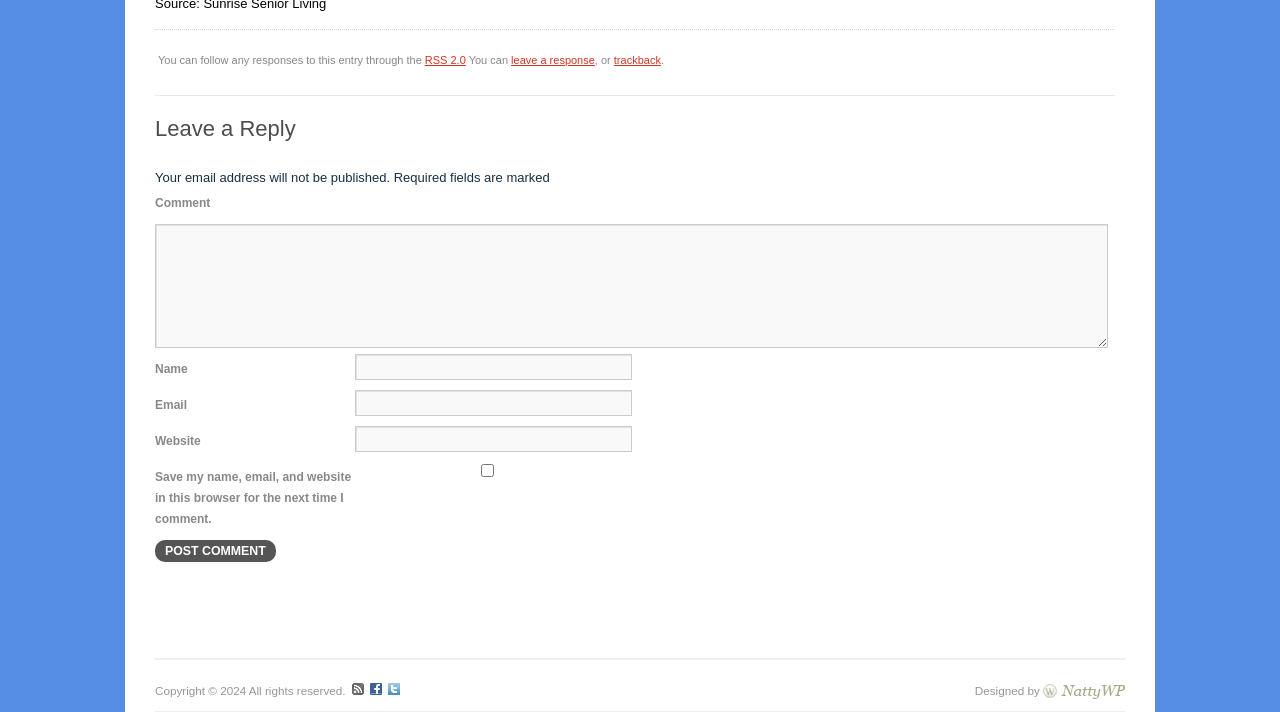How many fields are required in the comment form?
Please answer the question with as much detail as possible using the screenshot.

The comment form has three required fields: 'Name', 'Email', and 'Comment'. These fields are marked as required, indicating that users must fill them in to submit their comment.